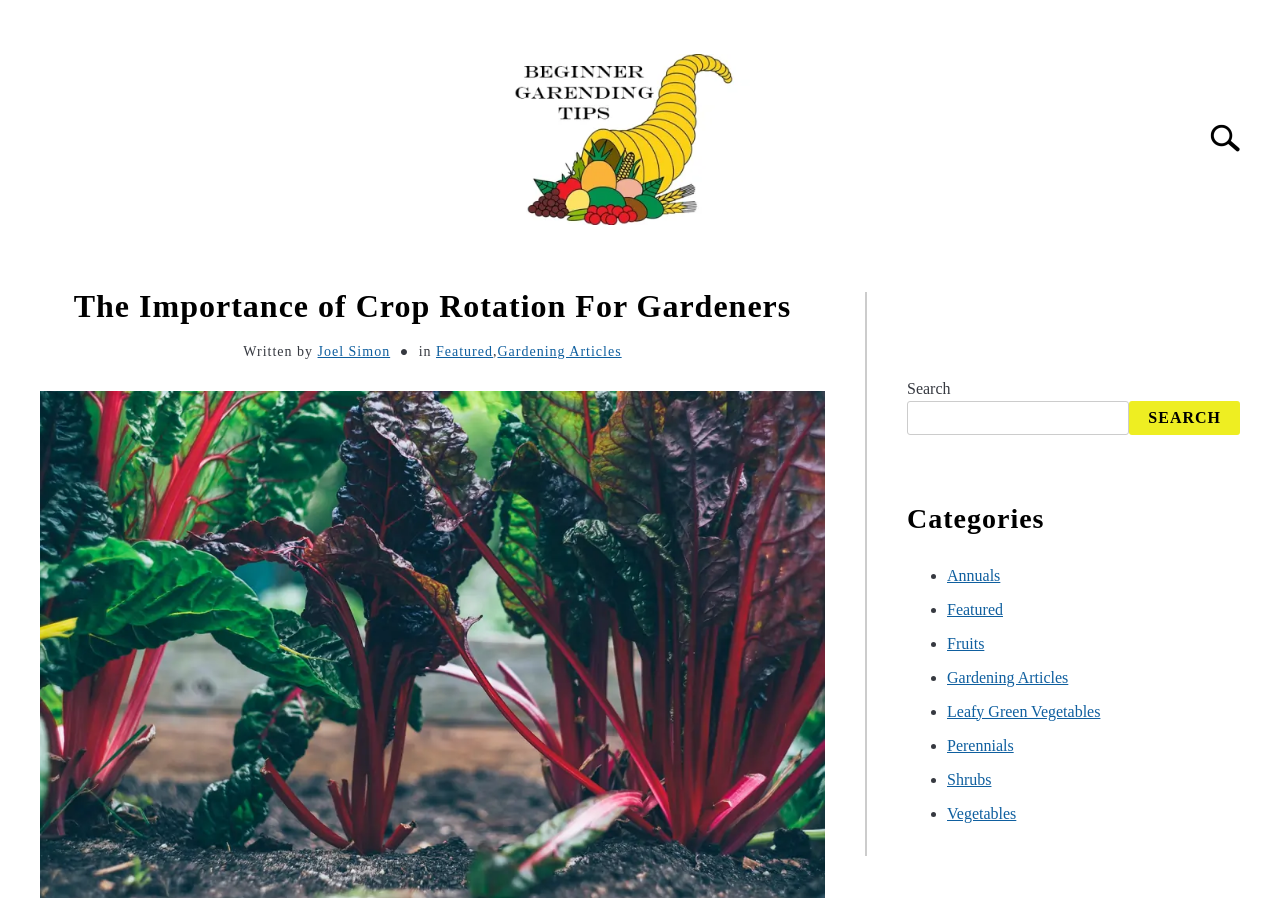Find the bounding box coordinates of the element you need to click on to perform this action: 'Go to home page'. The coordinates should be represented by four float values between 0 and 1, in the format [left, top, right, bottom].

[0.189, 0.281, 0.262, 0.333]